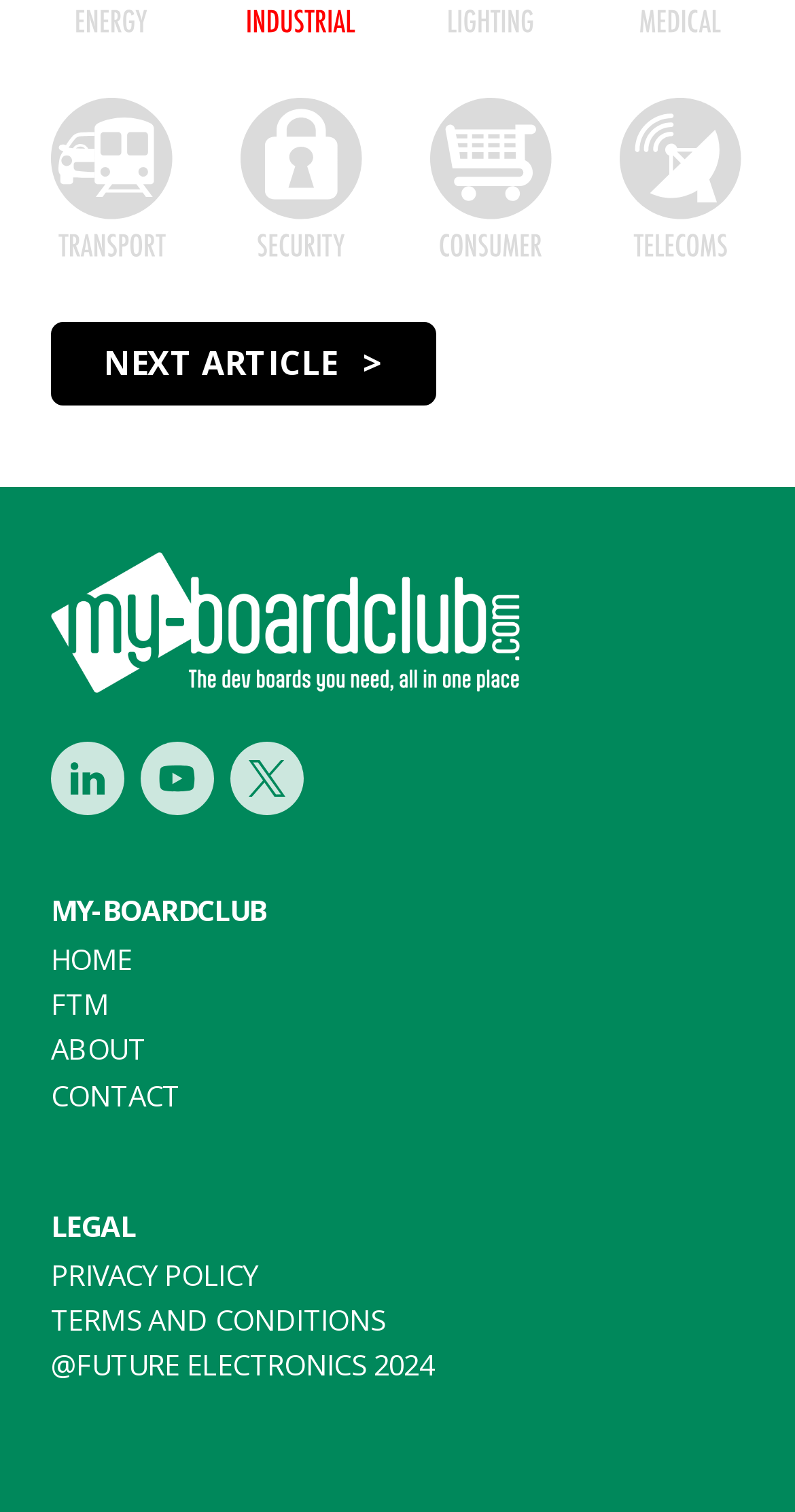How many social media links are there?
Look at the screenshot and provide an in-depth answer.

I counted the number of social media links by looking at the links with images, which are LinkedIn, Youtube, and Twitter.